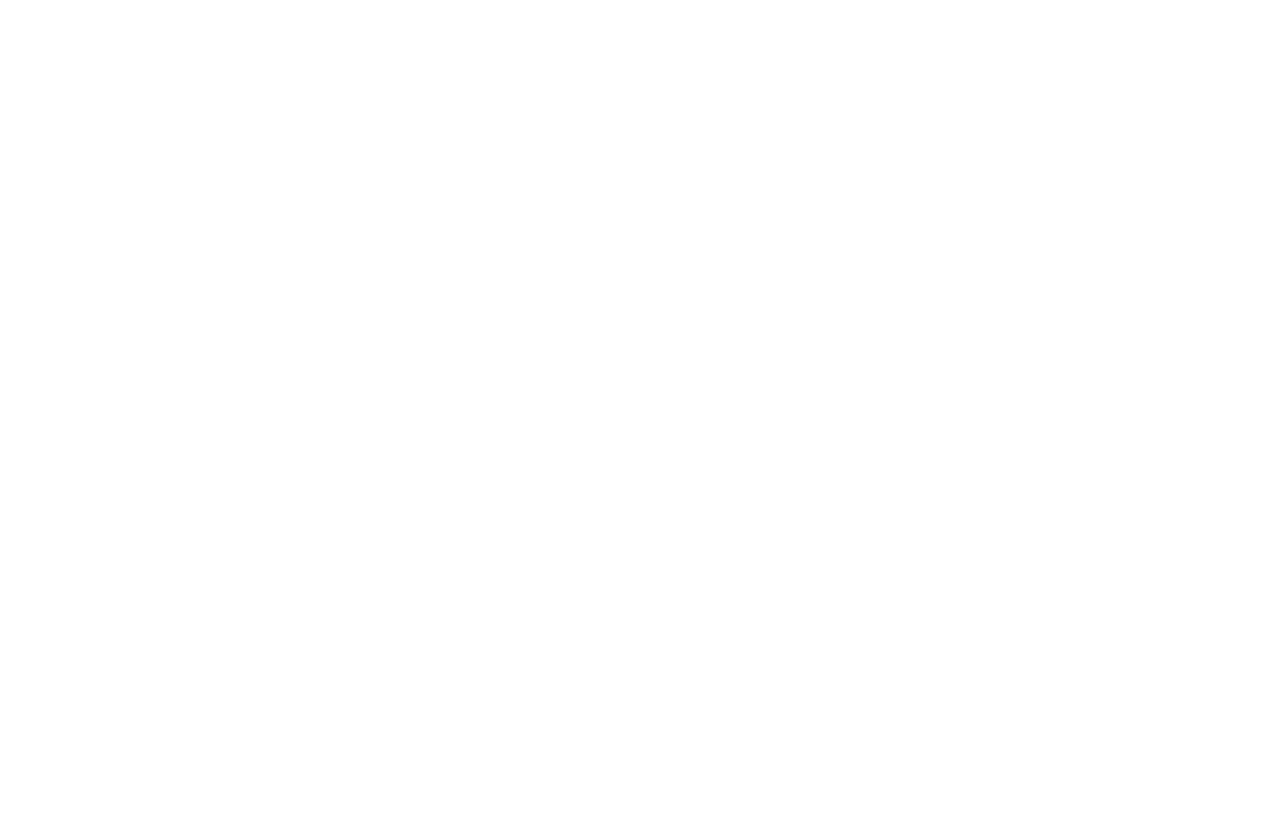Please provide the bounding box coordinates in the format (top-left x, top-left y, bottom-right x, bottom-right y). Remember, all values are floating point numbers between 0 and 1. What is the bounding box coordinate of the region described as: Share on Linkedin

None